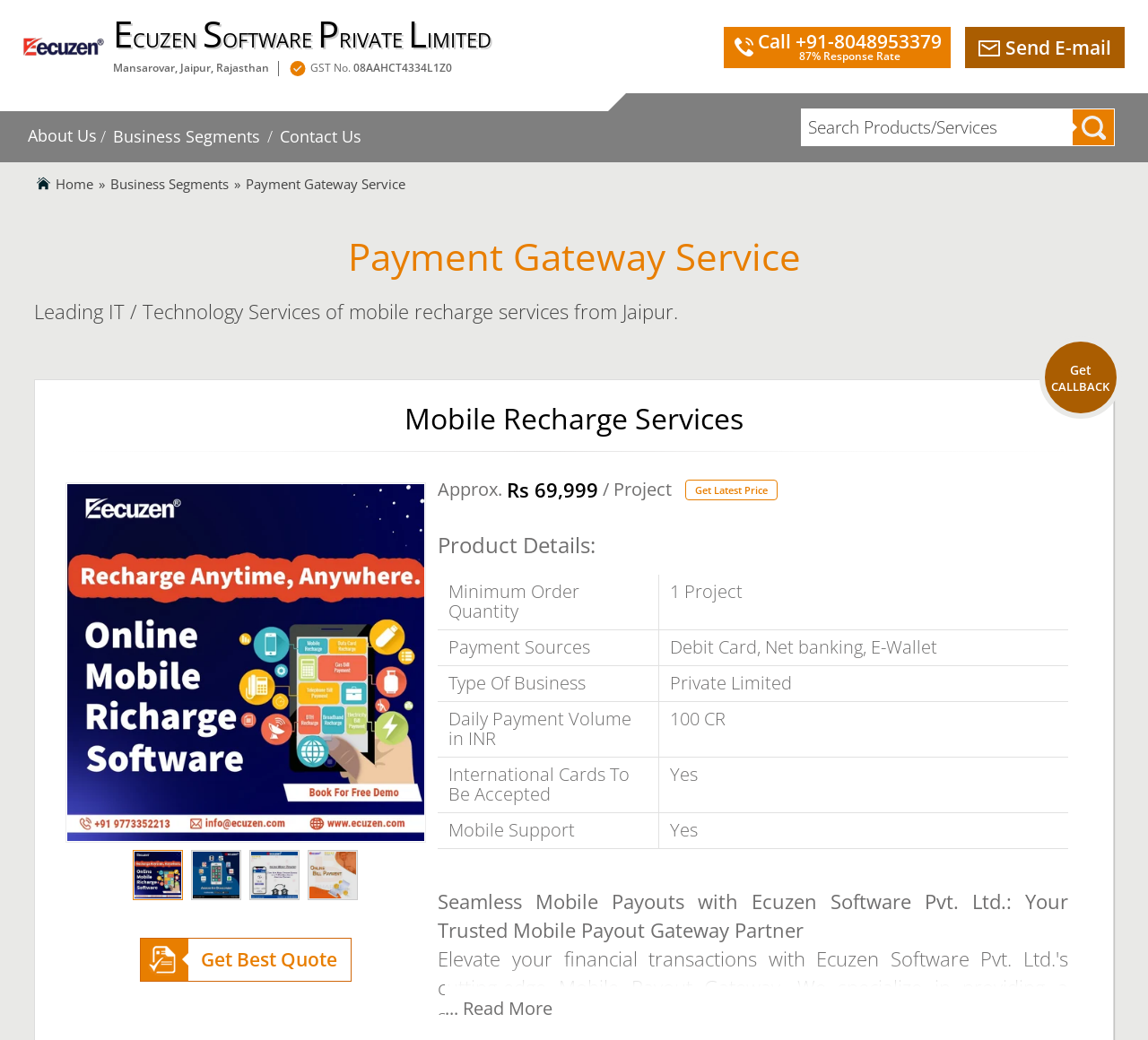Summarize the webpage with intricate details.

This webpage is about Ecuzen Software Private Limited, a company that offers IT and technology services, specifically mobile recharge services. At the top left, there is a link to the company's name, accompanied by a small image of the company's logo. Below this, there is a brief description of the company's location, "Mansarovar, Jaipur, Rajasthan", along with a small image. 

To the right of this, there is a section displaying the company's GST number and contact information, including a phone number and an option to send an email. Below this, there is a layout table with several links, including "About Us", "Business Segments", and "Contact Us". There is also a search bar where users can search for products or services.

The main content of the webpage is divided into two sections. The first section has a heading "Payment Gateway Service" and a brief description of the service. Below this, there is an image related to mobile recharge services. The second section has a heading "Mobile Recharge Services" and provides more detailed information about the service, including a table with product details such as minimum order quantity, payment sources, and type of business.

At the bottom of the page, there is a section with a brief description of the company's mobile payout gateway service, followed by a "Read More" link. Throughout the page, there are several links and buttons that allow users to navigate to different sections or take actions such as getting a quote or callback.